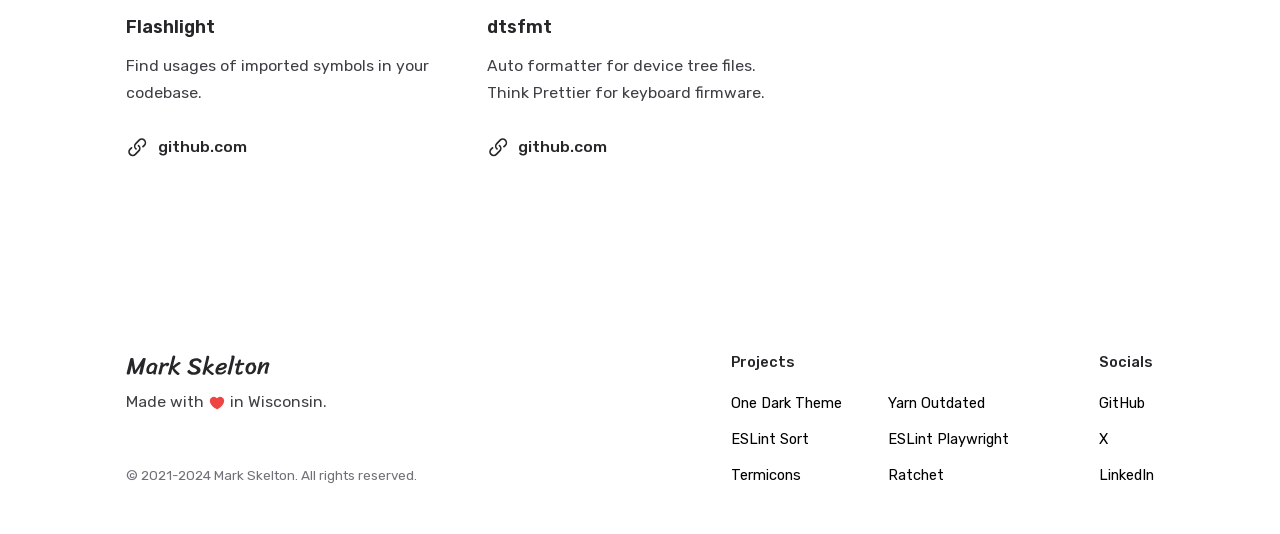What is the location mentioned?
Kindly give a detailed and elaborate answer to the question.

The location 'Wisconsin' is mentioned in the footer section of the webpage, where it says 'Made with  in Wisconsin.'